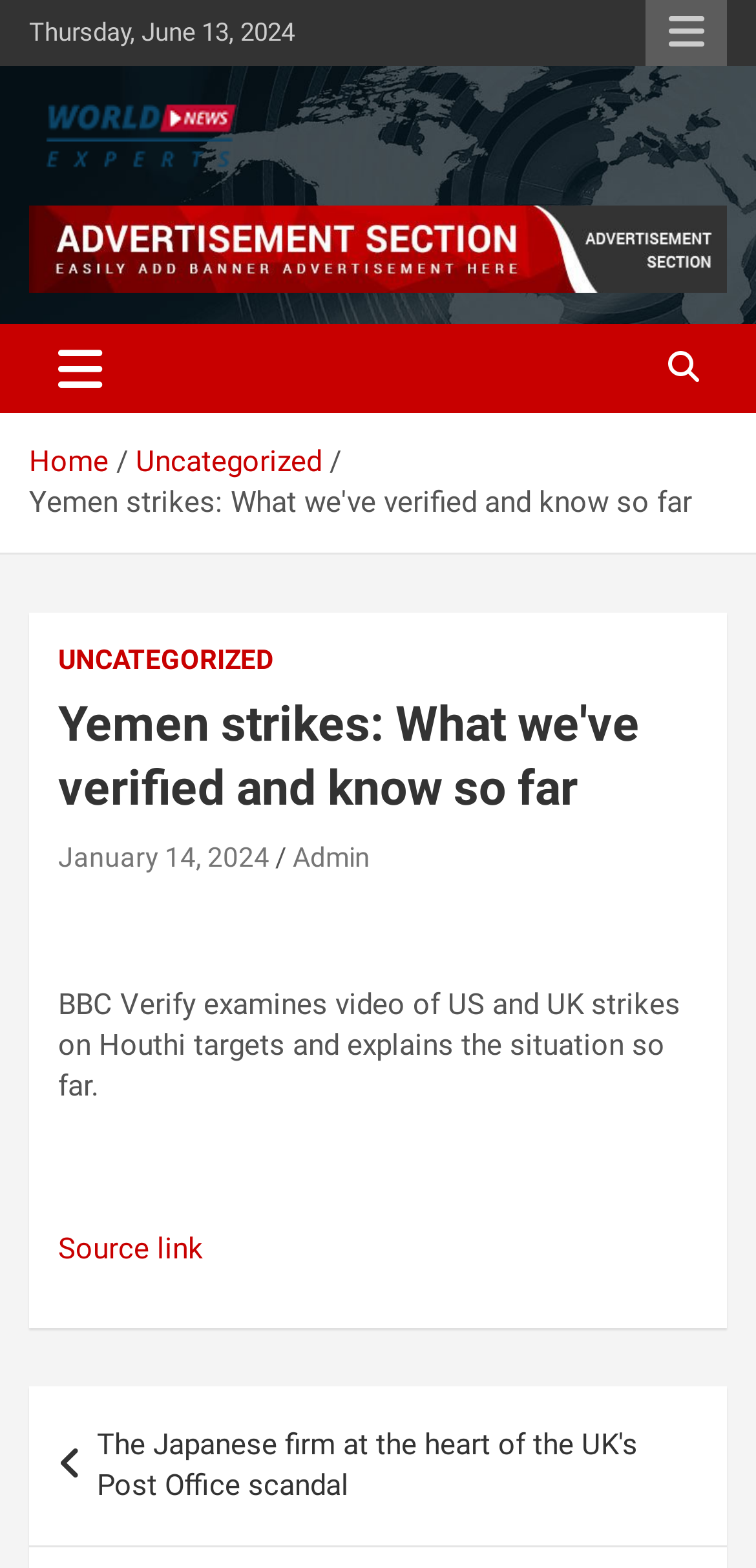Locate the primary headline on the webpage and provide its text.

Yemen strikes: What we've verified and know so far